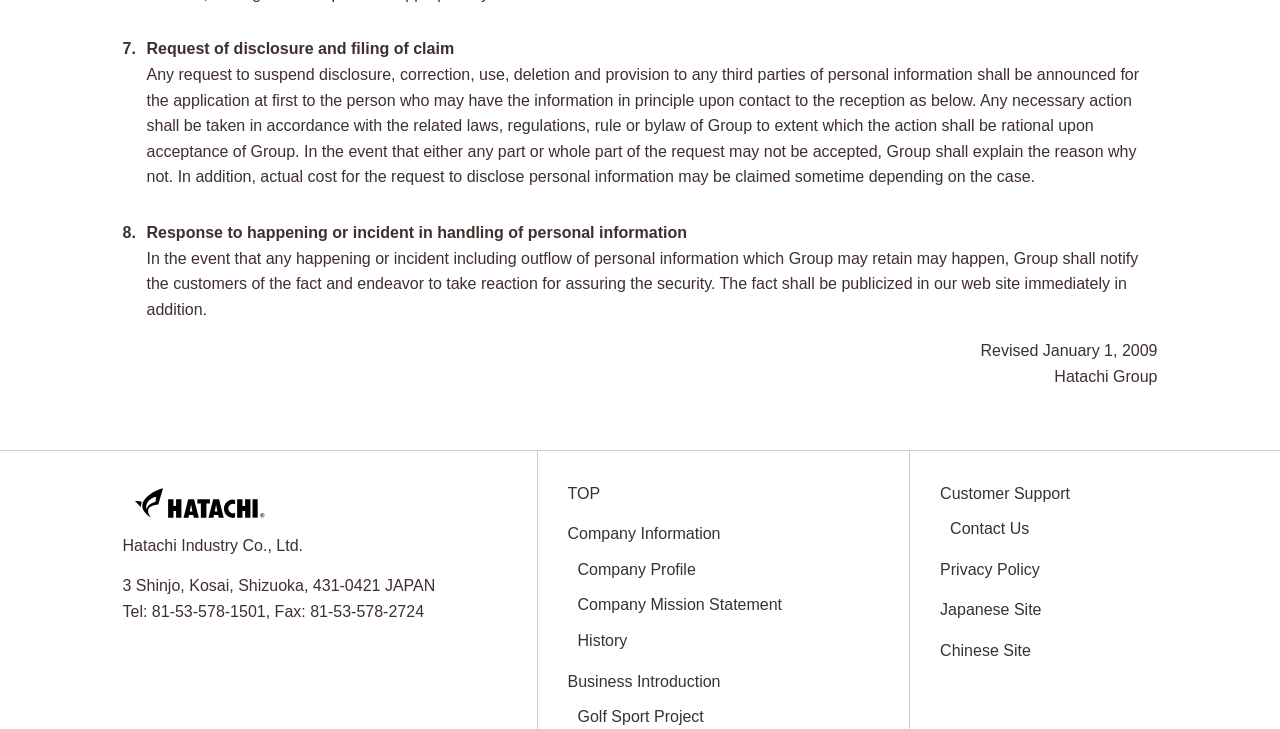Locate the bounding box coordinates of the clickable region to complete the following instruction: "Contact Us."

[0.742, 0.708, 0.881, 0.743]